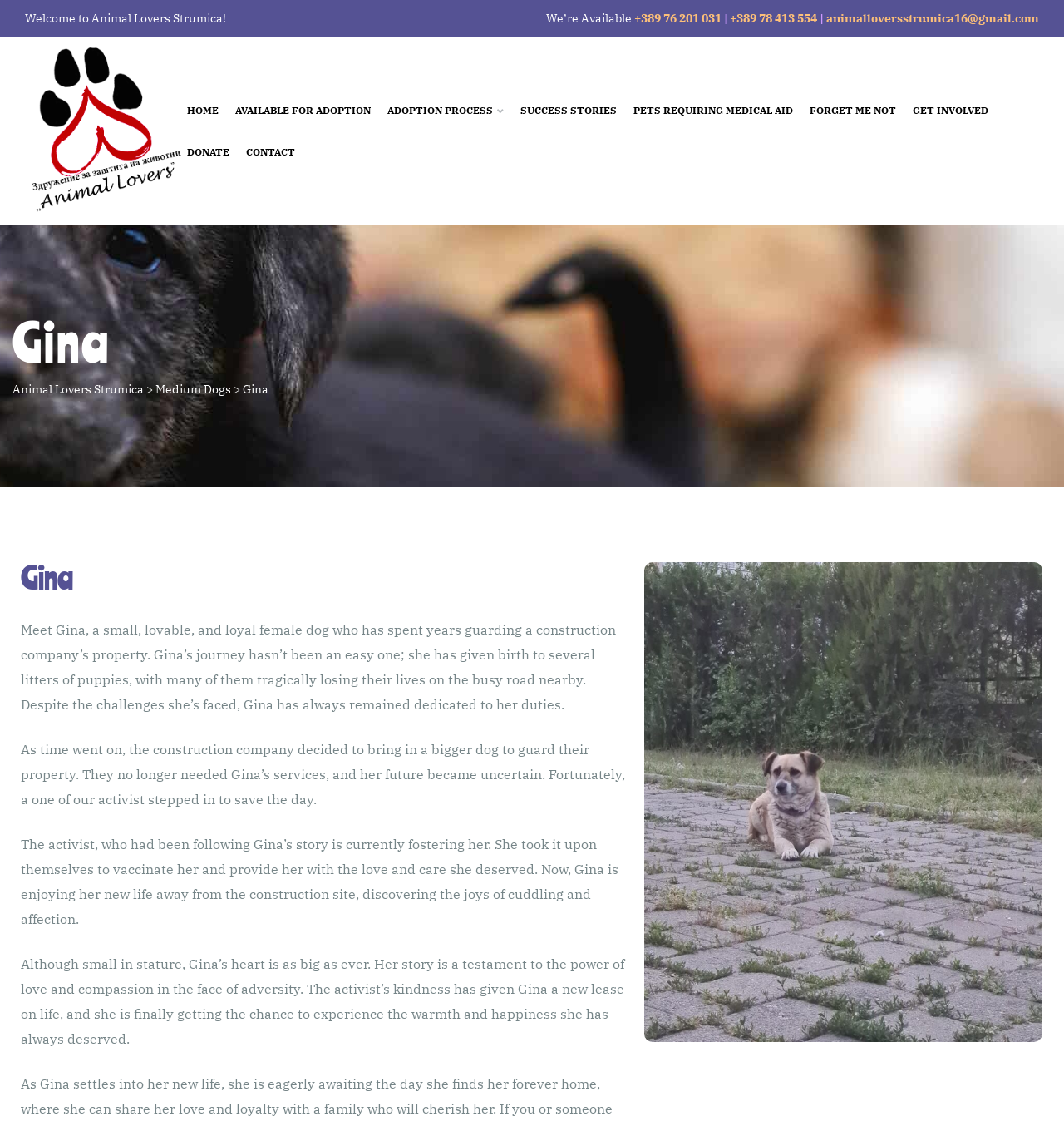Give a detailed account of the webpage.

This webpage is about Animal Lovers Strumica, an organization that helps animals in need. At the top of the page, there is a header section with the organization's name and contact information, including phone numbers and an email address. Below the header, there is a navigation menu with links to different sections of the website, such as "HOME", "AVAILABLE FOR ADOPTION", and "DONATE".

The main content of the page is about a dog named Gina, who has a remarkable story. Gina is a small, lovable, and loyal female dog who has spent years guarding a construction company's property. Her story is told through a series of paragraphs, which describe her difficult past, including giving birth to several litters of puppies, many of whom tragically lost their lives on a nearby busy road. Despite the challenges she faced, Gina remained dedicated to her duties.

The story continues to describe how Gina's future became uncertain when the construction company brought in a bigger dog to guard their property. Fortunately, one of the organization's activists stepped in to save Gina, vaccinating her and providing her with love and care. Now, Gina is enjoying her new life away from the construction site, discovering the joys of cuddling and affection.

To the right of Gina's story, there is a large image of Gina, showcasing her adorable face. The image takes up most of the right side of the page, making Gina the central focus of the webpage. Overall, the webpage is dedicated to sharing Gina's heartwarming story and highlighting the importance of love and compassion in the face of adversity.